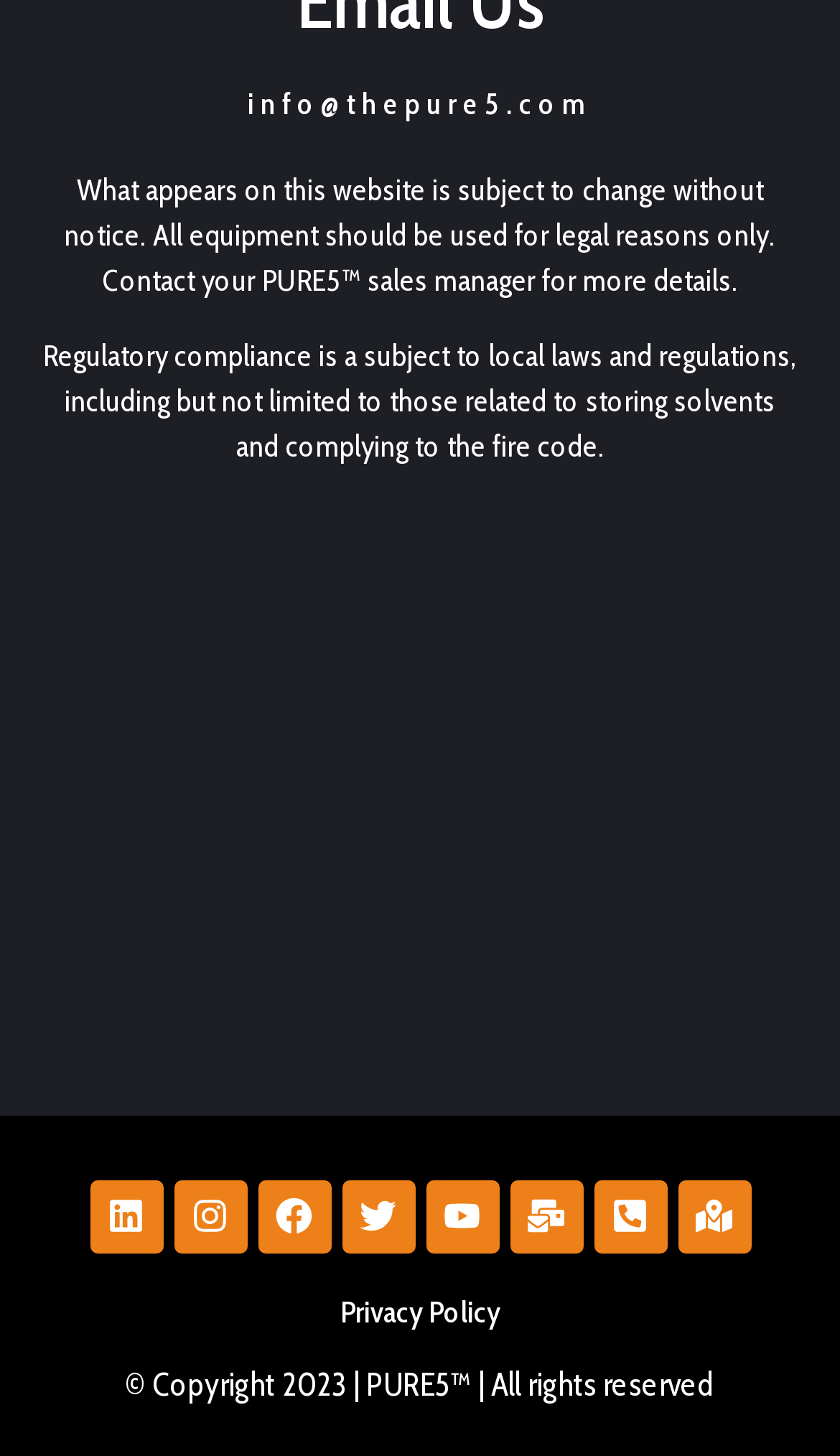Give the bounding box coordinates for the element described by: "Privacy Policy".

[0.405, 0.888, 0.595, 0.914]